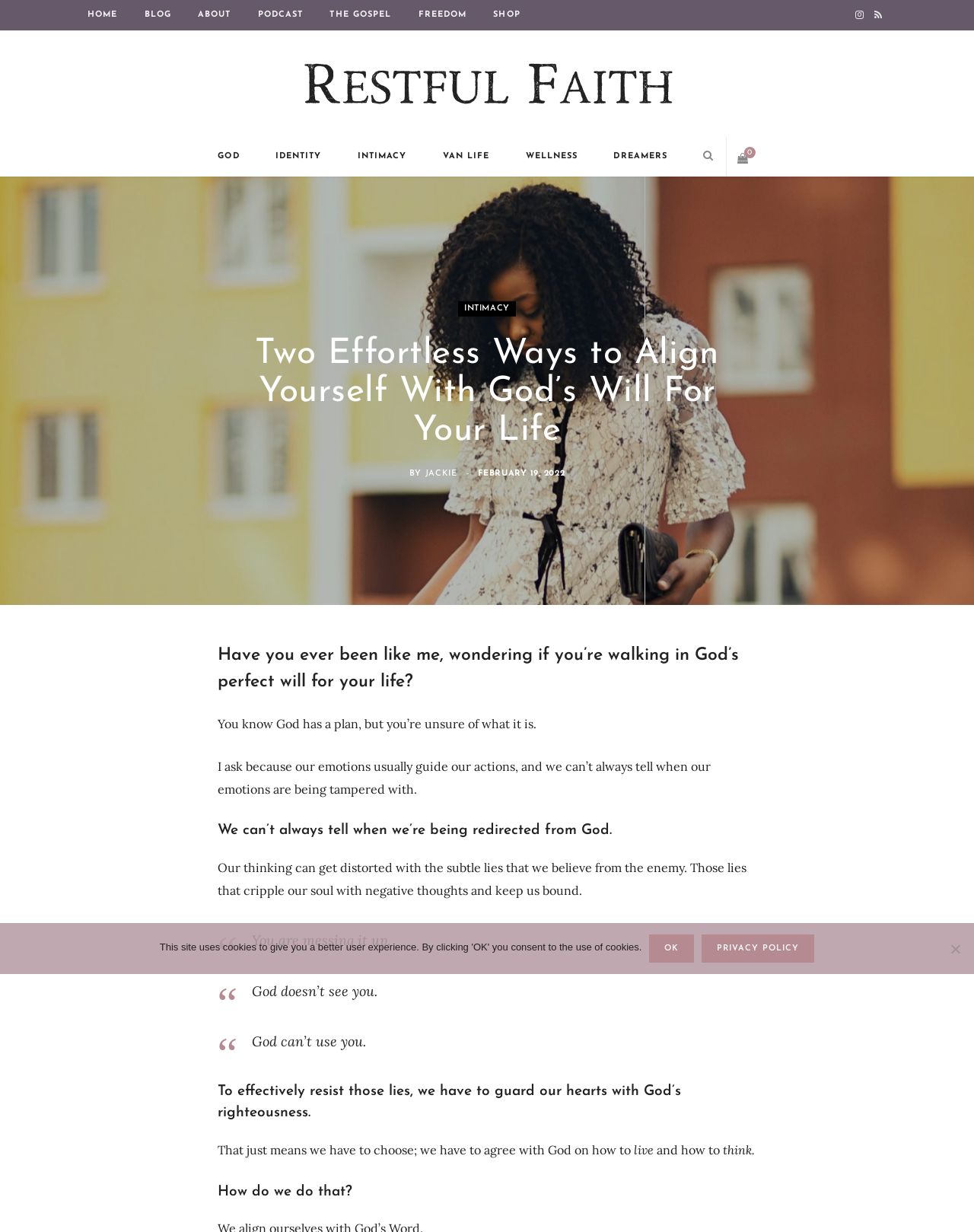Explain the webpage in detail.

This webpage is about Restful Faith, a Christian blog that focuses on spirituality and personal growth. At the top, there is a navigation menu with links to different sections of the website, including HOME, BLOG, ABOUT, PODCAST, THE GOSPEL, FREEDOM, and SHOP. On the right side of the navigation menu, there are social media links to Instagram and RSS.

Below the navigation menu, there is a large header image with the website's logo, Restful Faith. Underneath the header image, there are several links to different categories, including GOD, IDENTITY, INTIMACY, VAN LIFE, WELLNESS, and DREAMERS.

The main content of the webpage is an article titled "Two Effortless Ways to Align Yourself With God's Will For Your Life." The article is written by Jackie and was published on February 19, 2022. The article begins with a question, asking if the reader has ever wondered if they are walking in God's perfect will for their life. The author then shares their own experiences and thoughts on the topic, including how emotions can guide actions and how lies from the enemy can distort thinking.

The article is divided into several sections, each with a heading and a block of text. There are also several blockquotes with quotes that highlight the lies that the enemy can tell us, such as "You are messing it up" and "God can't use you." The article concludes with a discussion on how to resist these lies and guard our hearts with God's righteousness.

At the bottom of the webpage, there is a cookie notice dialog box with a link to the privacy policy and an OK button to accept the cookies.